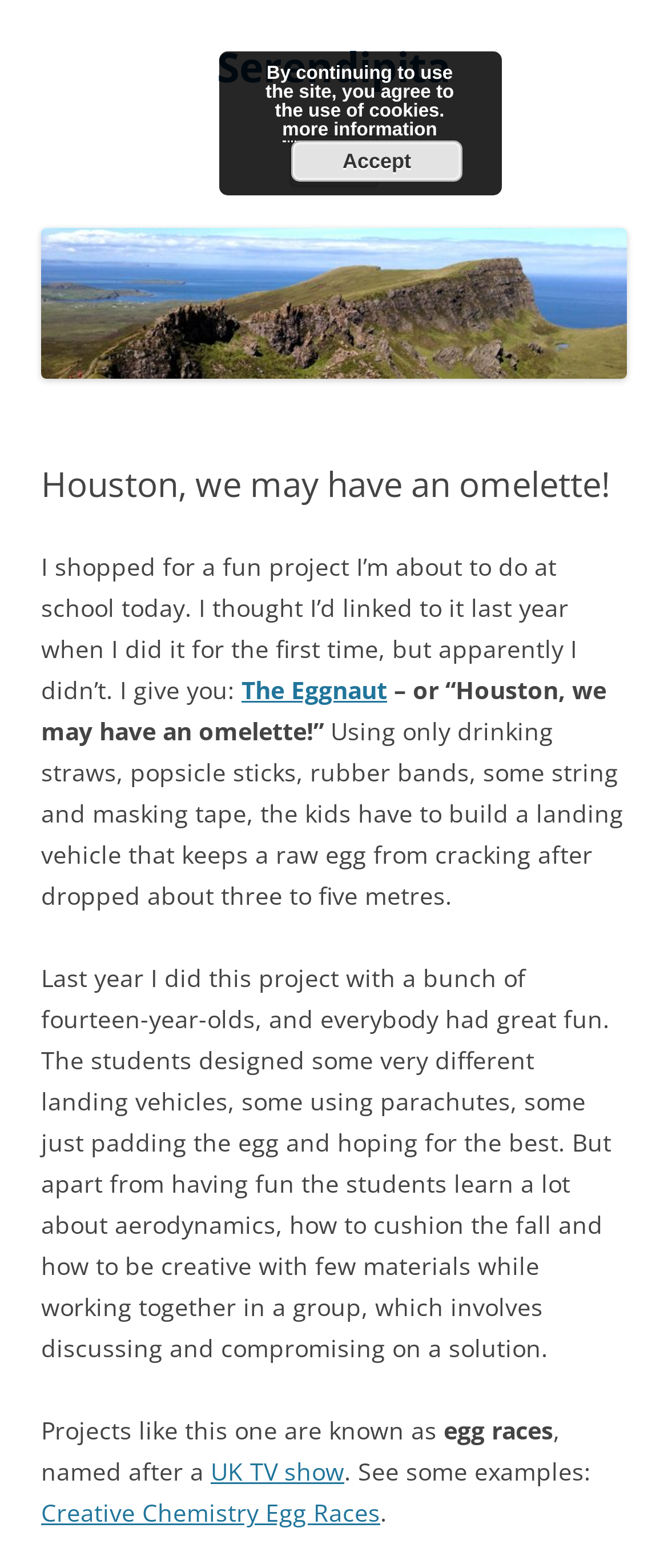Use a single word or phrase to answer the question:
What is the purpose of the project?

Learn about aerodynamics